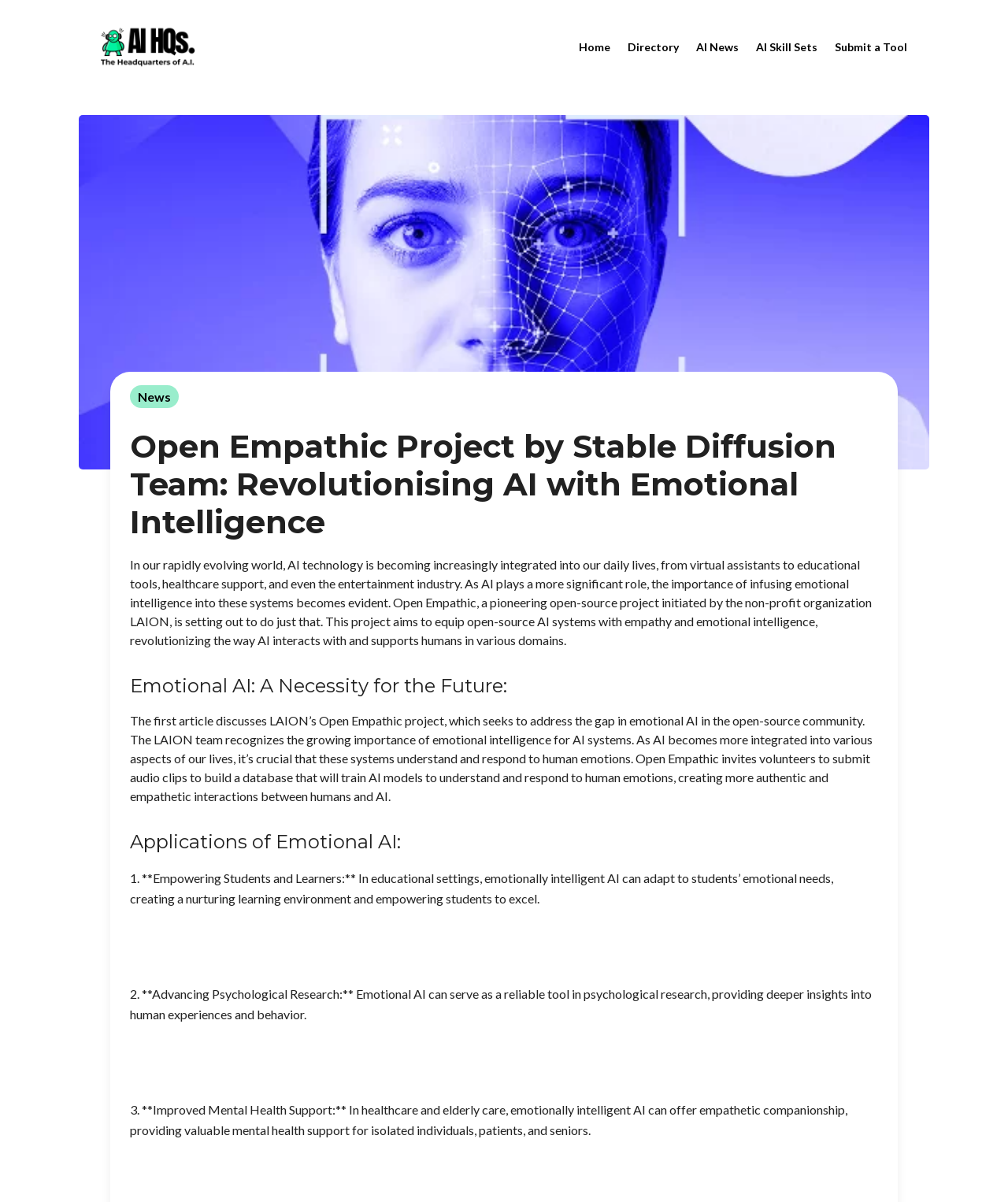Elaborate on the information and visuals displayed on the webpage.

The webpage is about the Open Empathic Project, a pioneering open-source initiative that aims to equip AI systems with empathy and emotional intelligence. At the top of the page, there is a navigation menu with six links: "", "Home", "Directory", "AI News", "AI Skill Sets", and "Submit a Tool". Below the navigation menu, there is a large image with hashtags related to emotional AI, inclusive AI, and open AI.

The main content of the page is divided into sections. The first section has a heading that matches the title of the webpage, followed by a paragraph that introduces the importance of infusing emotional intelligence into AI systems. The second section has a heading "Emotional AI: A Necessity for the Future:" and discusses the Open Empathic project's goal of addressing the gap in emotional AI in the open-source community.

The third section has a heading "Applications of Emotional AI:" and lists three applications of emotional AI: empowering students and learners, advancing psychological research, and improving mental health support. Each application is marked with a numbered list marker and has a brief description.

Throughout the page, there are no other images besides the large image at the top. The text is organized in a clear and readable manner, with headings and paragraphs that provide a logical flow of information.